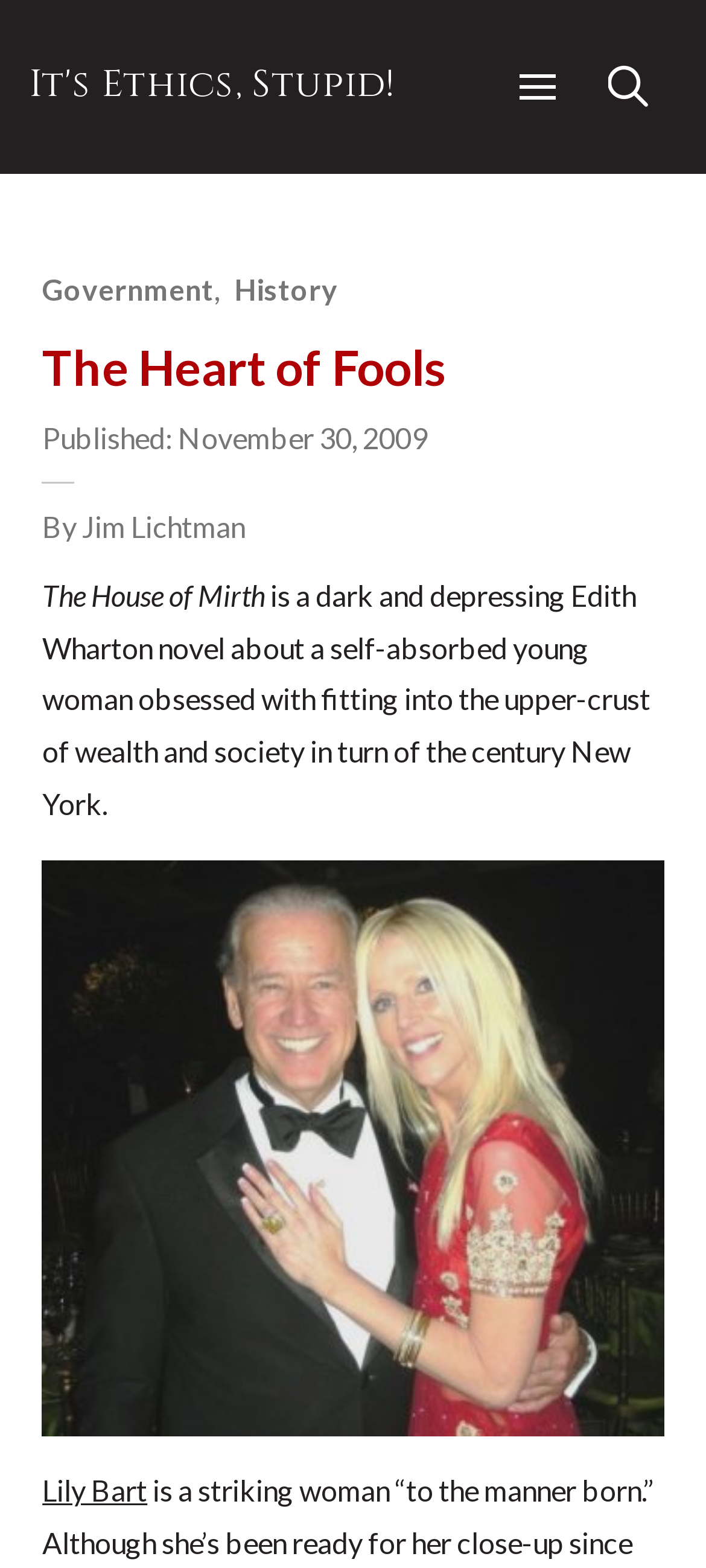What is the occupation of Jim Lichtman?
Using the visual information, answer the question in a single word or phrase.

Unknown